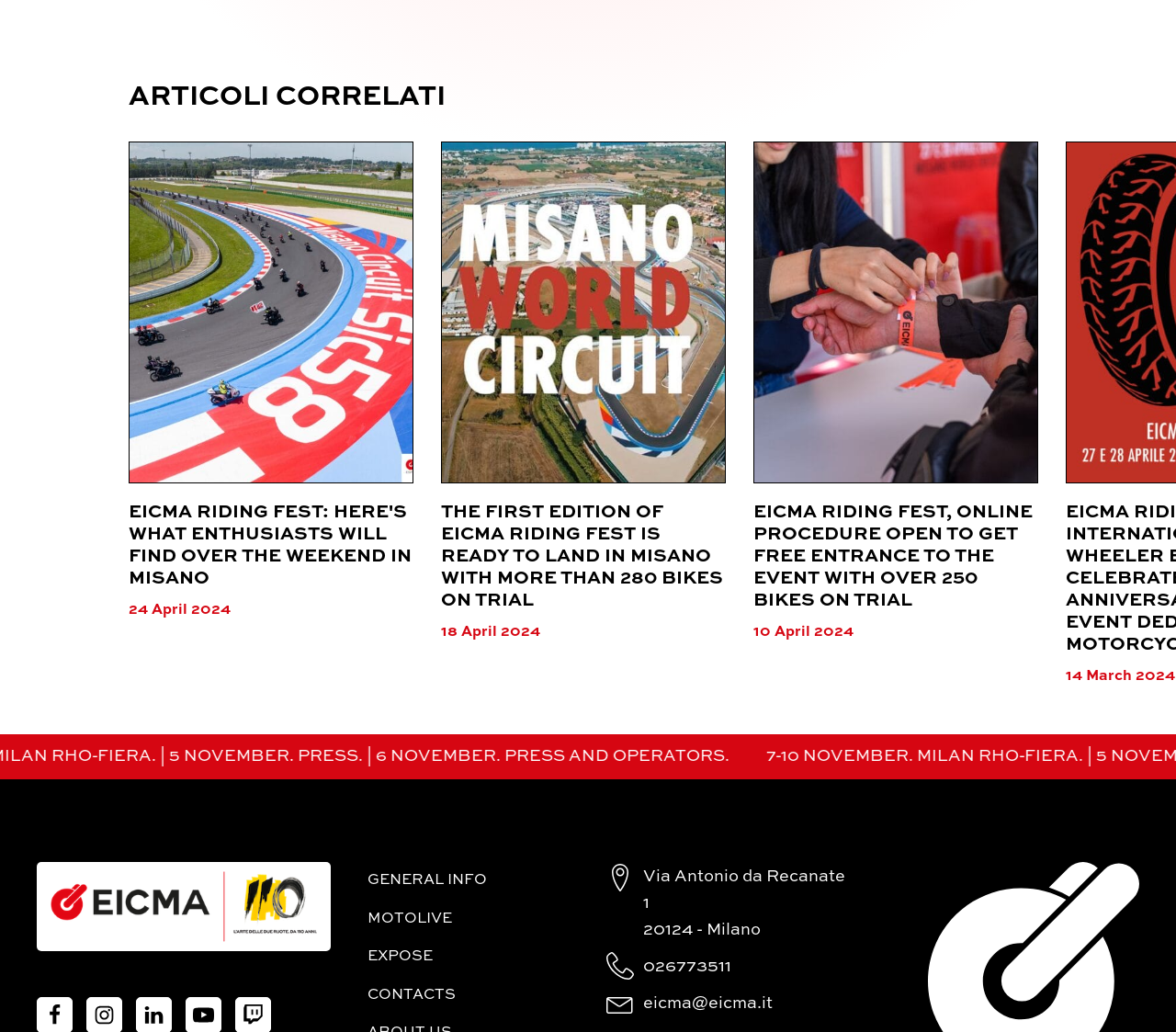Please identify the bounding box coordinates of the area that needs to be clicked to fulfill the following instruction: "Visit the GENERAL INFO page."

[0.312, 0.835, 0.414, 0.872]